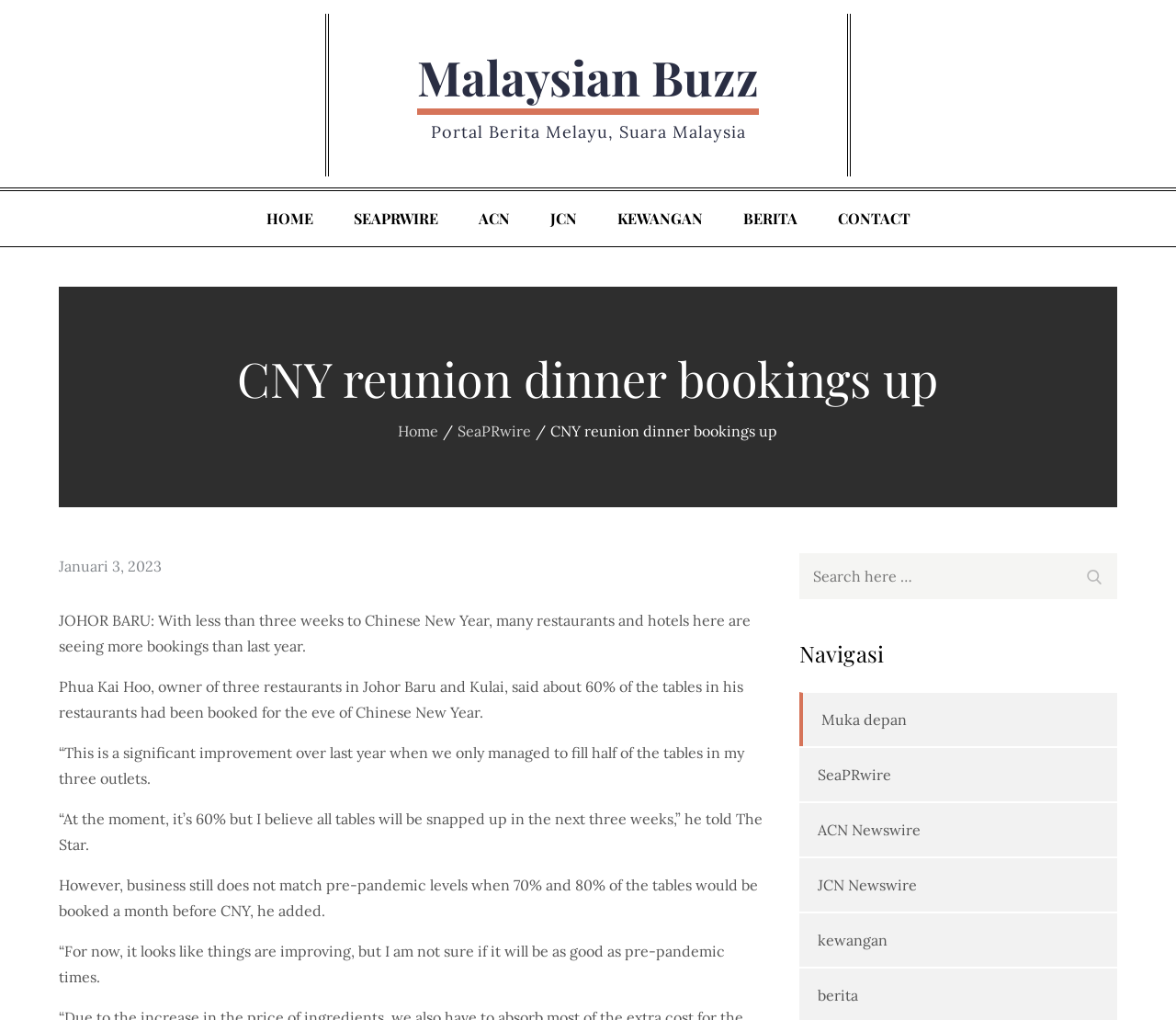What percentage of tables were booked last year? Look at the image and give a one-word or short phrase answer.

50%